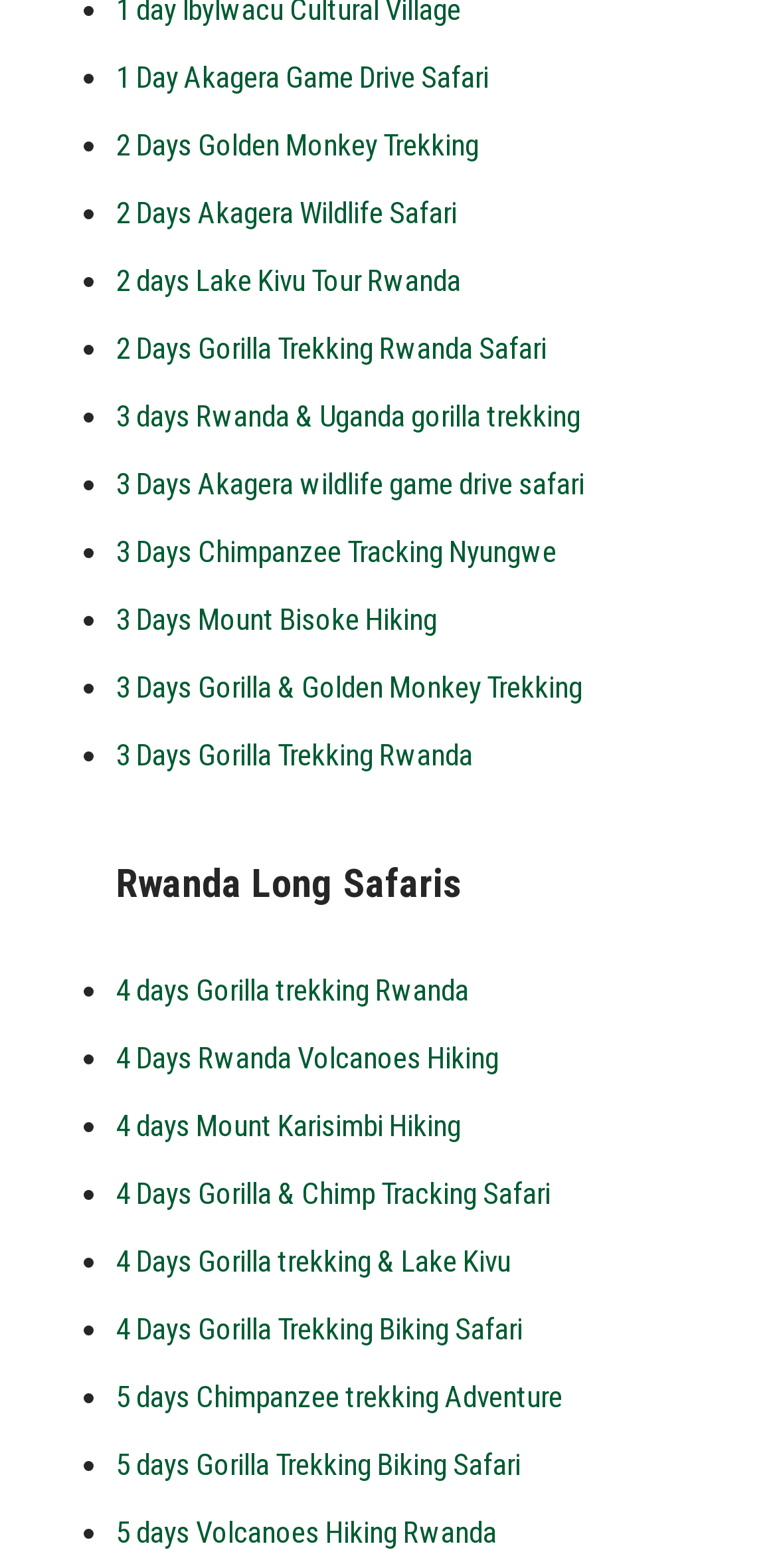Provide a brief response to the question below using a single word or phrase: 
What is the shortest safari duration?

1 day